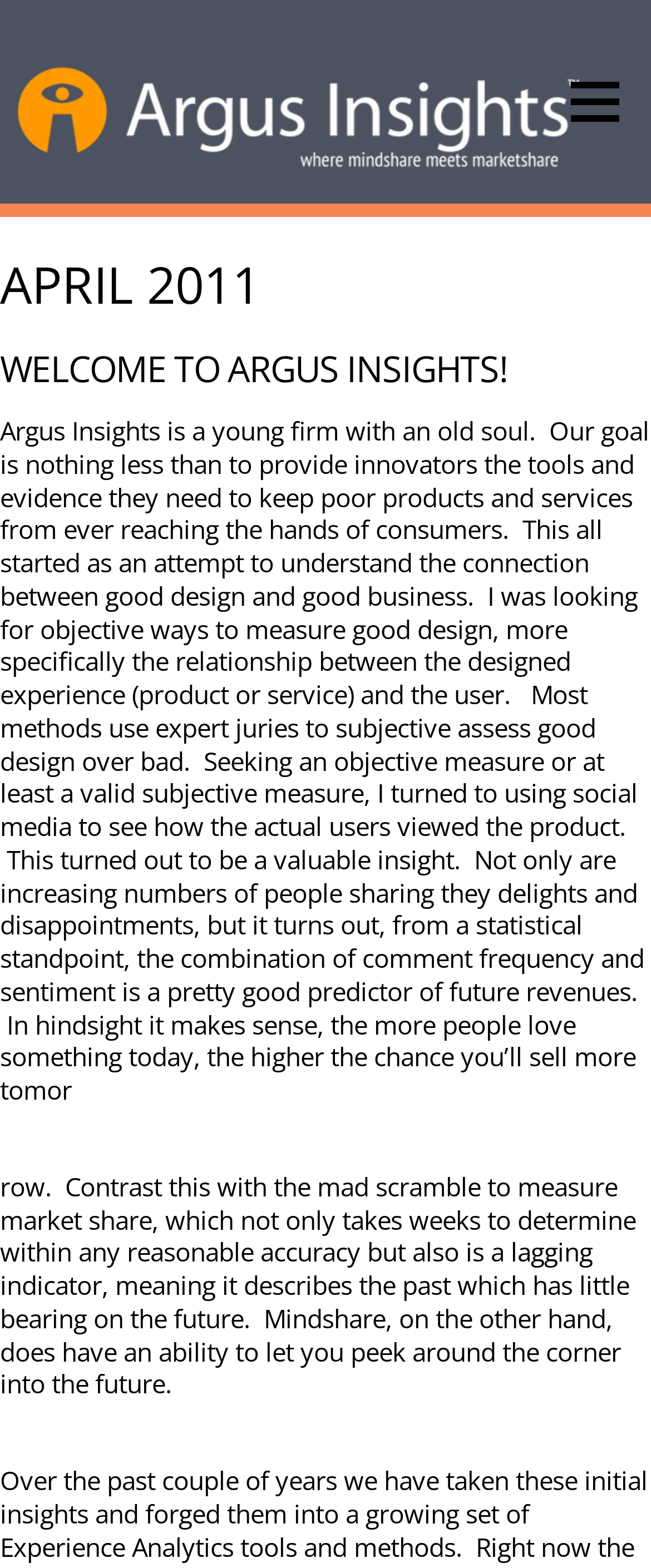Determine the bounding box coordinates for the HTML element mentioned in the following description: "title="Argus Insights, Inc."". The coordinates should be a list of four floats ranging from 0 to 1, represented as [left, top, right, bottom].

[0.01, 0.081, 0.907, 0.129]